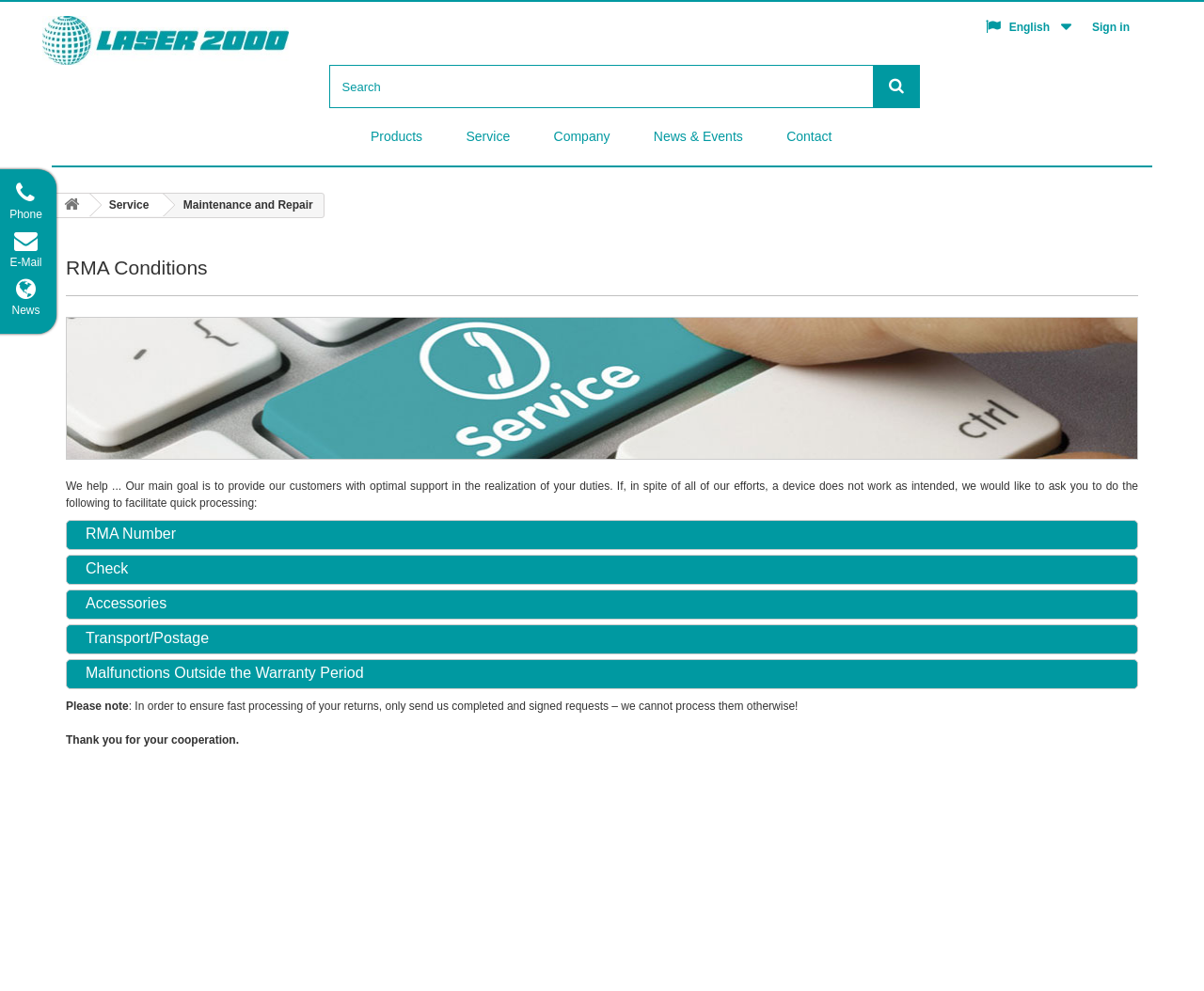Please locate the bounding box coordinates of the element that needs to be clicked to achieve the following instruction: "Sign in". The coordinates should be four float numbers between 0 and 1, i.e., [left, top, right, bottom].

[0.901, 0.003, 0.945, 0.047]